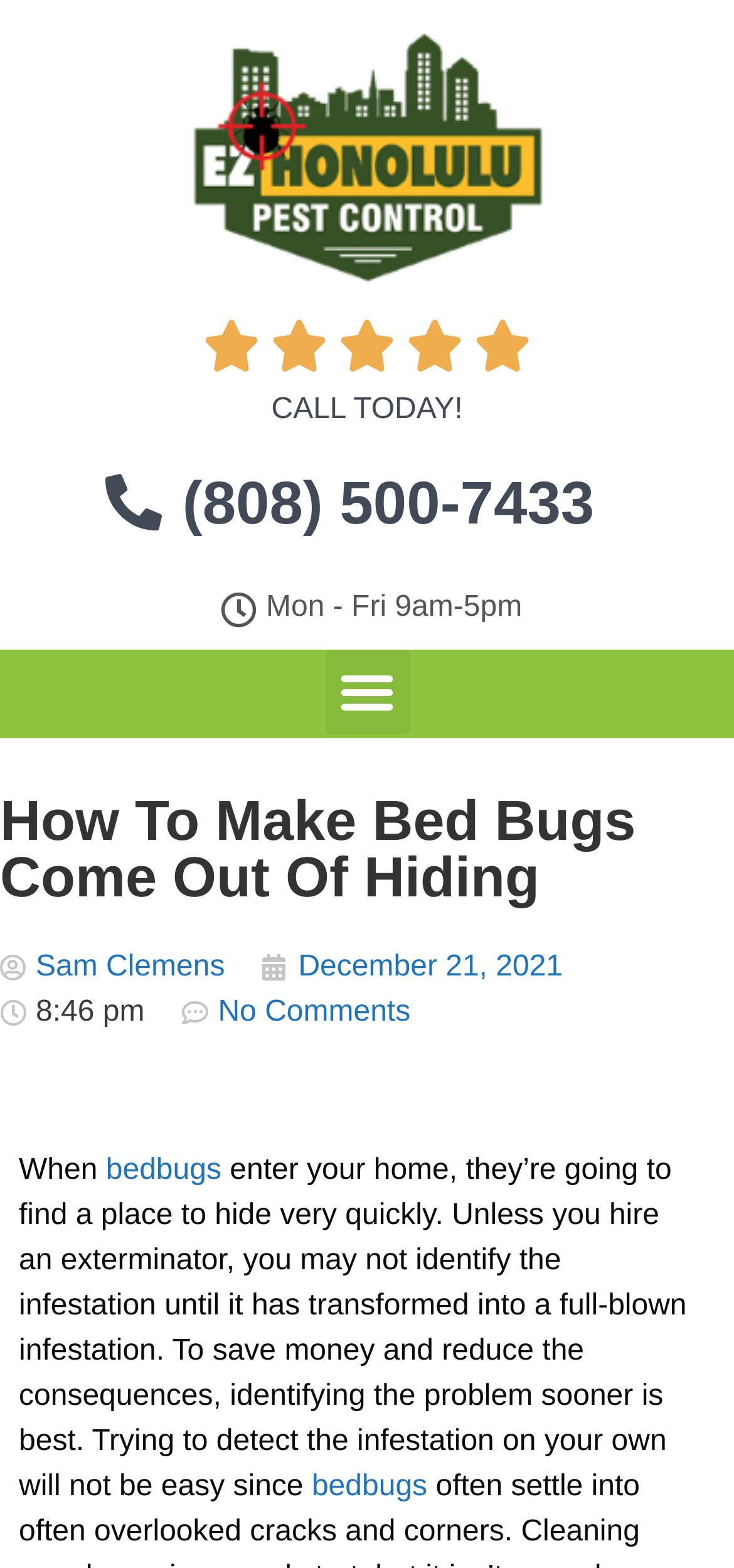From the webpage screenshot, predict the bounding box coordinates (top-left x, top-left y, bottom-right x, bottom-right y) for the UI element described here: Lalakoi Directory

None